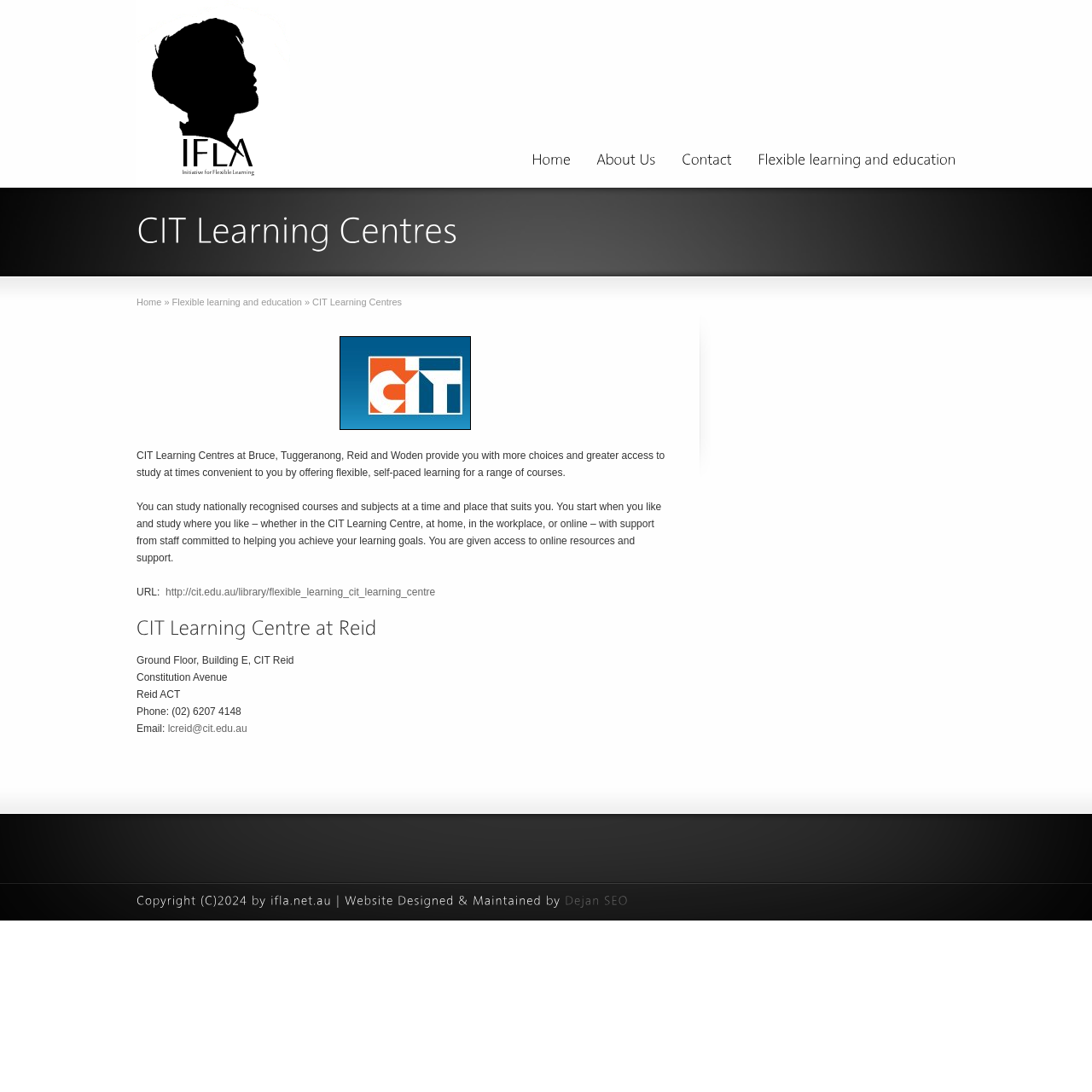Identify the bounding box coordinates of the element that should be clicked to fulfill this task: "Click on the 'http://cit.edu.au/library/flexible_learning_cit_learning_centre' link". The coordinates should be provided as four float numbers between 0 and 1, i.e., [left, top, right, bottom].

[0.152, 0.537, 0.399, 0.548]